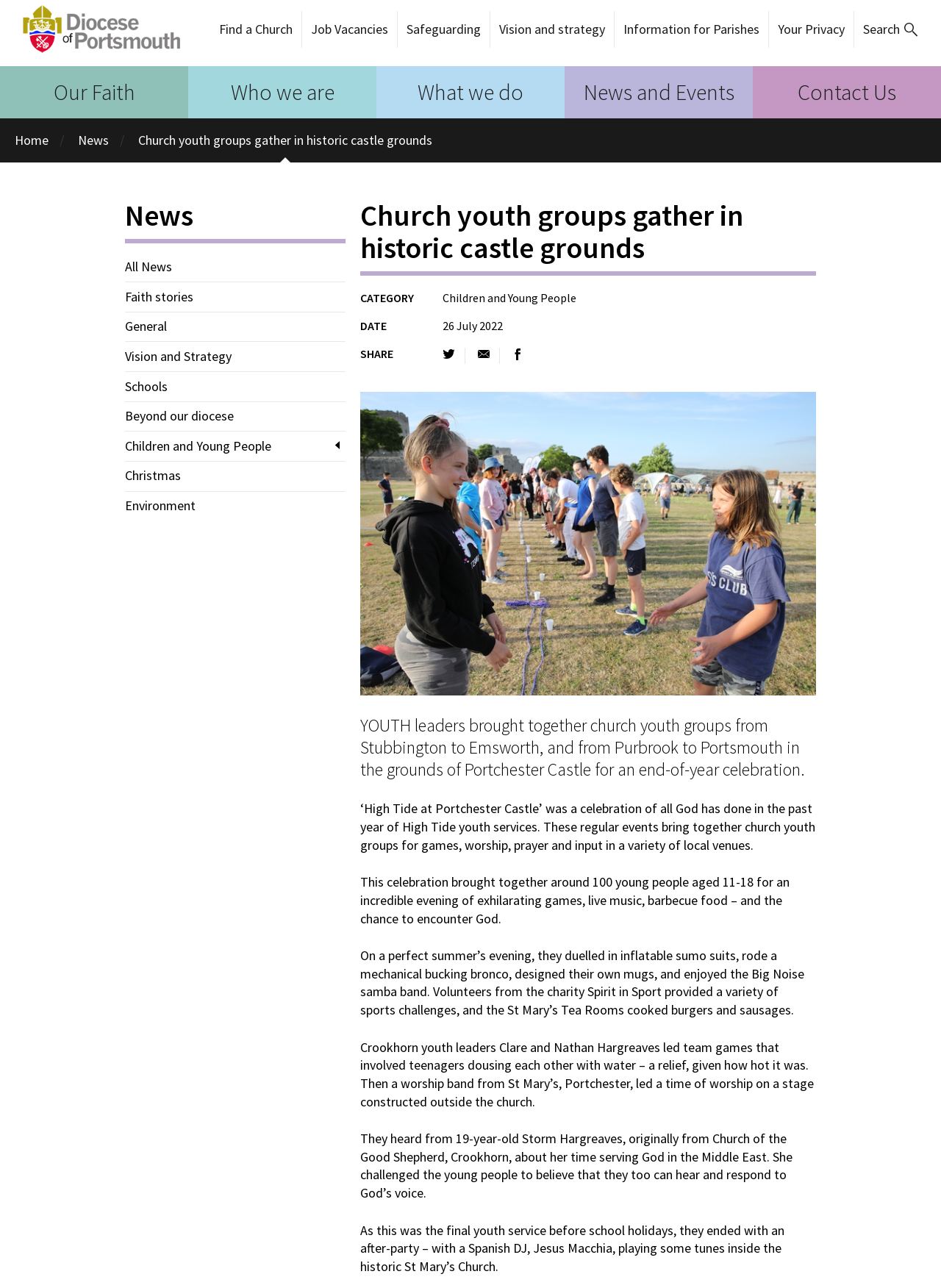Use one word or a short phrase to answer the question provided: 
What is the name of the diocese?

Diocese of Portsmouth